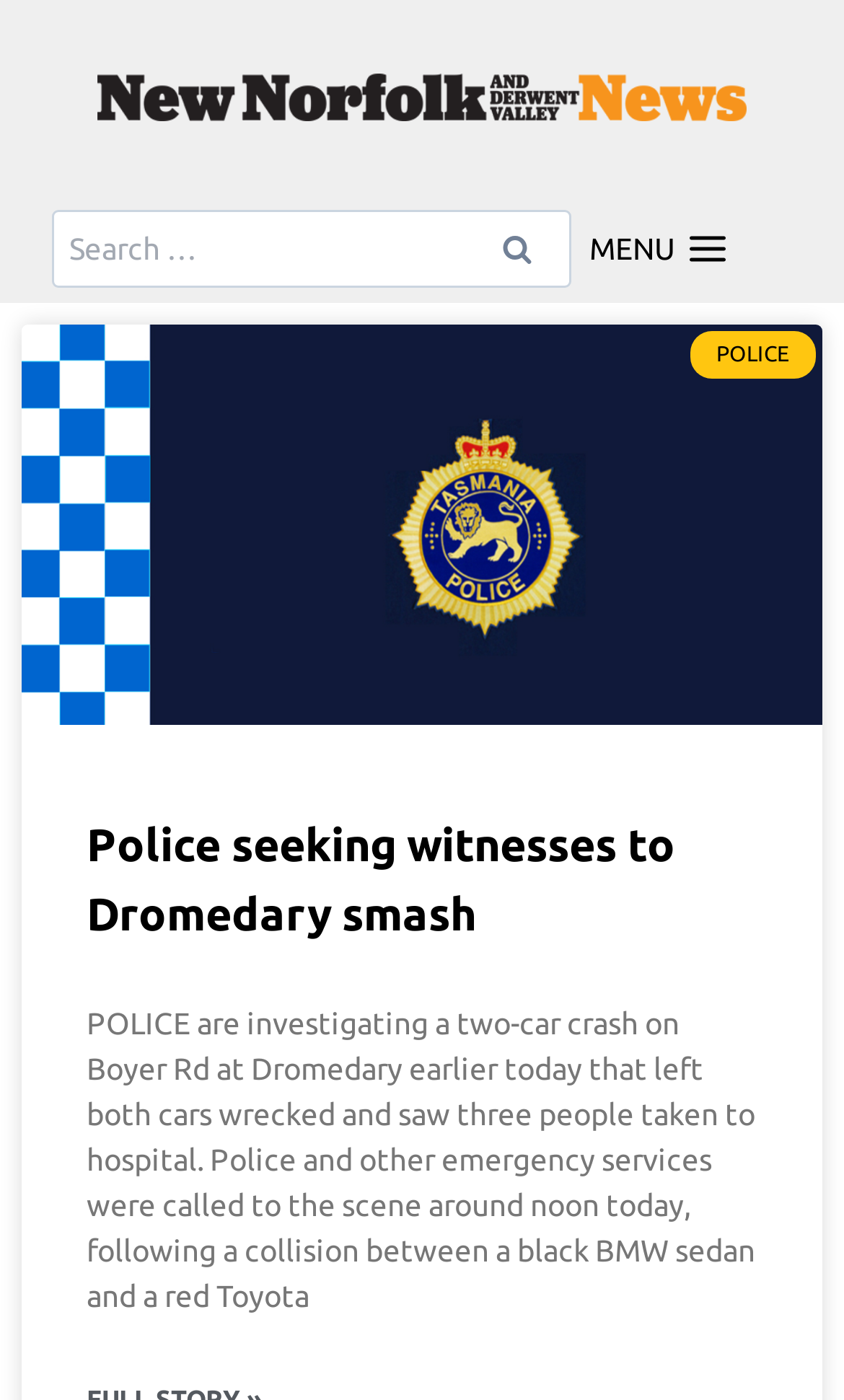What is the purpose of the button at the bottom of the page?
Please provide an in-depth and detailed response to the question.

I determined the answer by looking at the button at the bottom of the page, which has the text 'Scroll to top' and is likely used to scroll the user back to the top of the webpage.